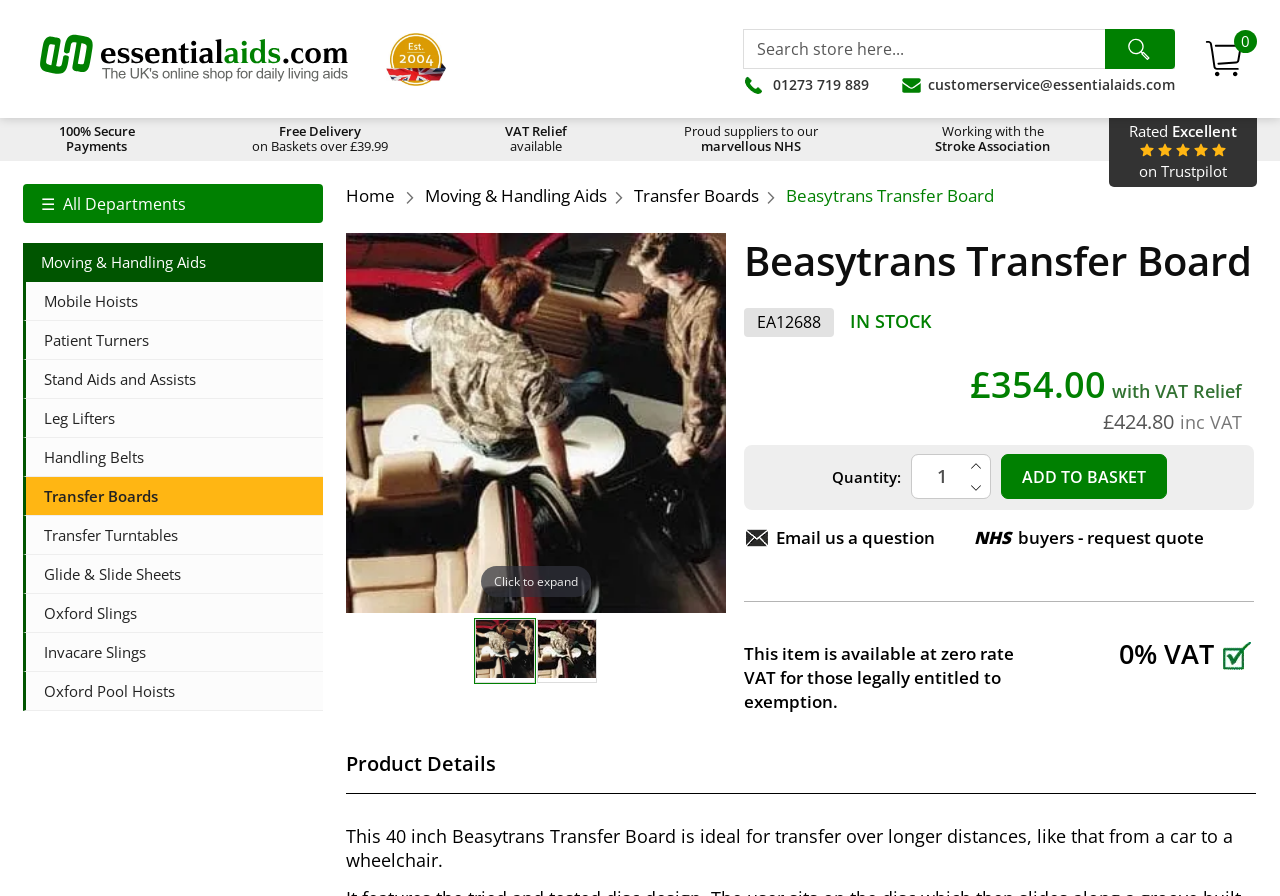Please identify the bounding box coordinates for the region that you need to click to follow this instruction: "View basket".

[0.935, 0.033, 0.98, 0.098]